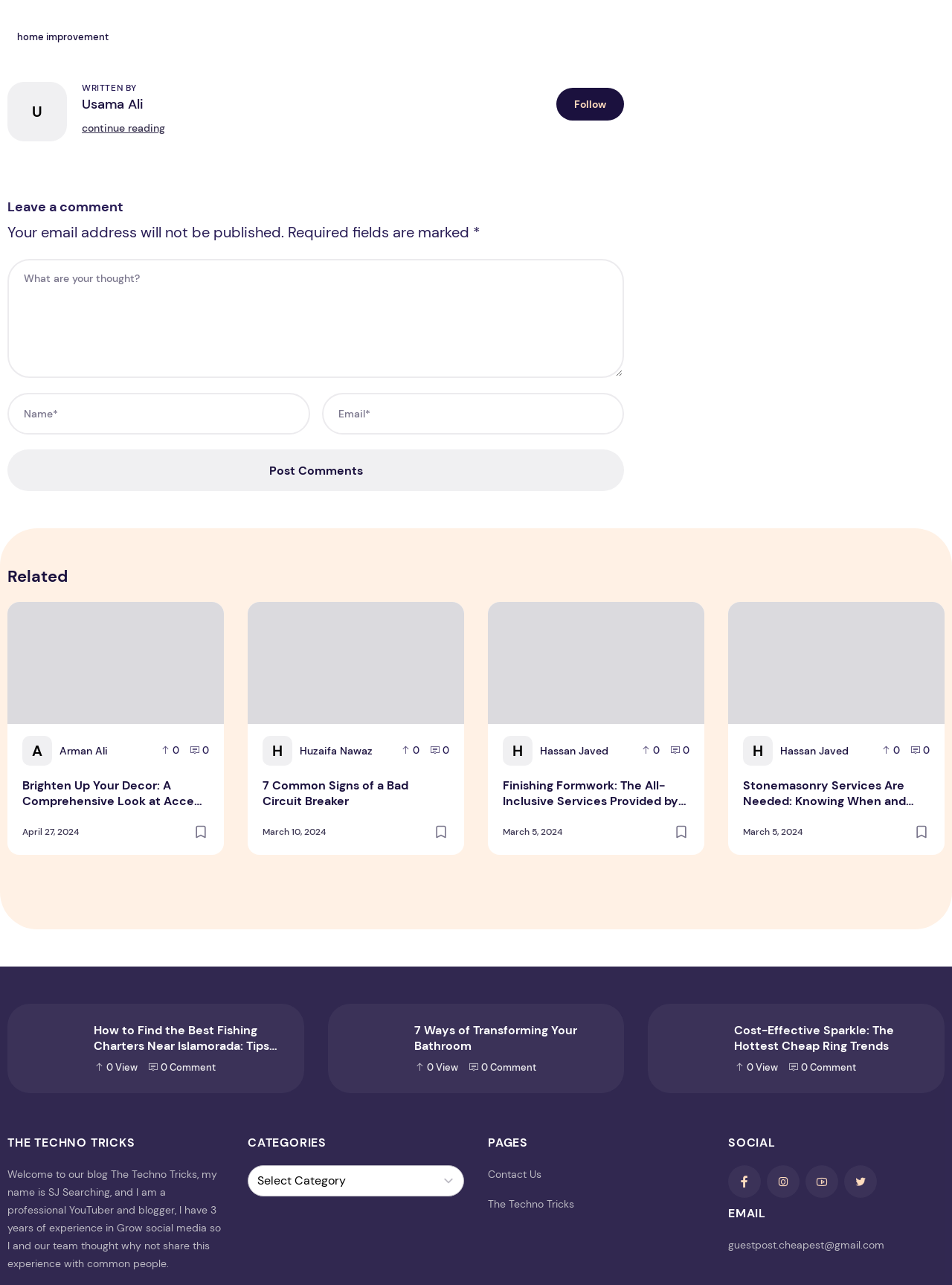Show the bounding box coordinates of the region that should be clicked to follow the instruction: "Select a category from the dropdown menu."

[0.26, 0.907, 0.488, 0.931]